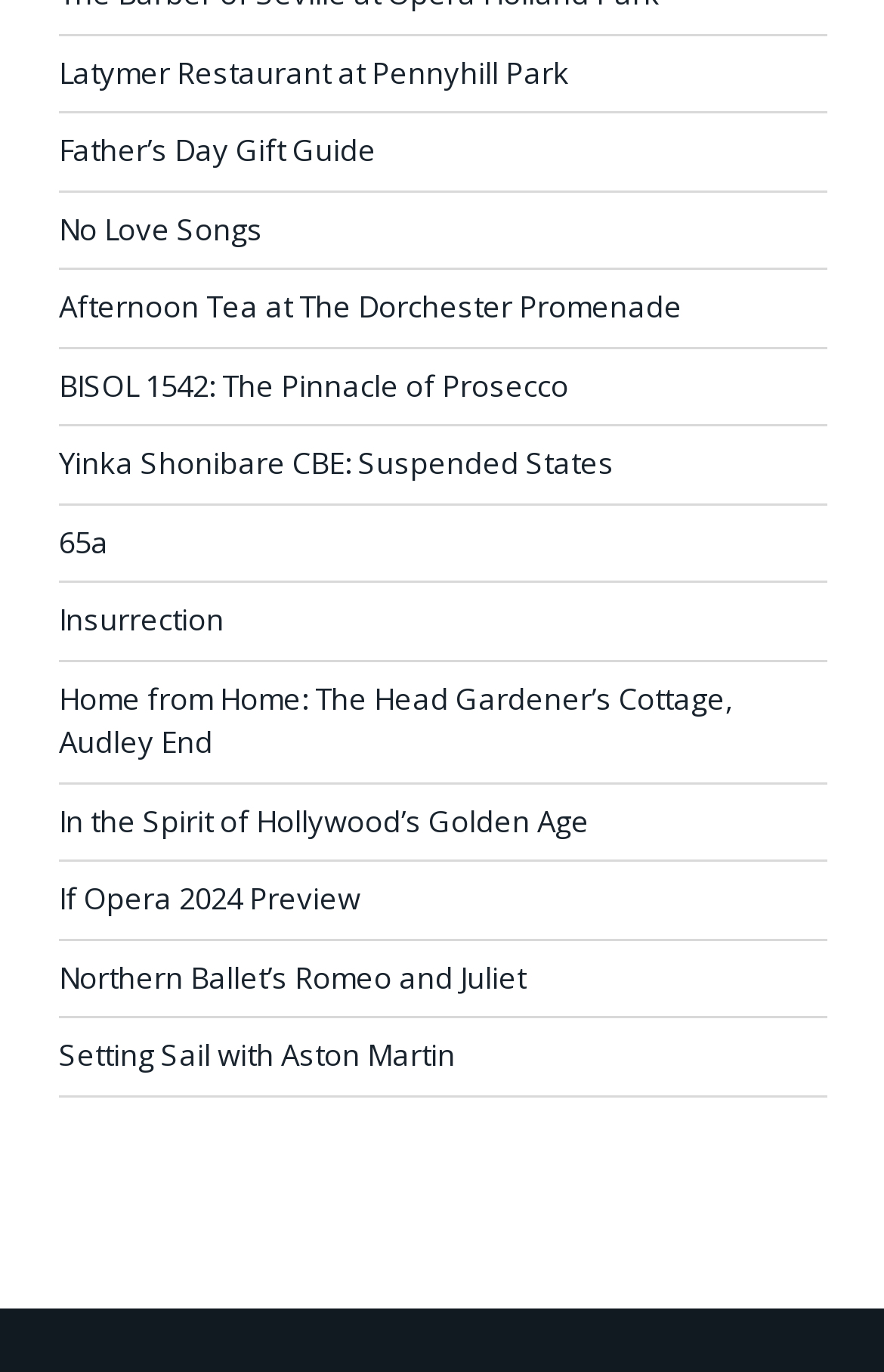Answer the question in one word or a short phrase:
What is the first link on the webpage?

Latymer Restaurant at Pennyhill Park